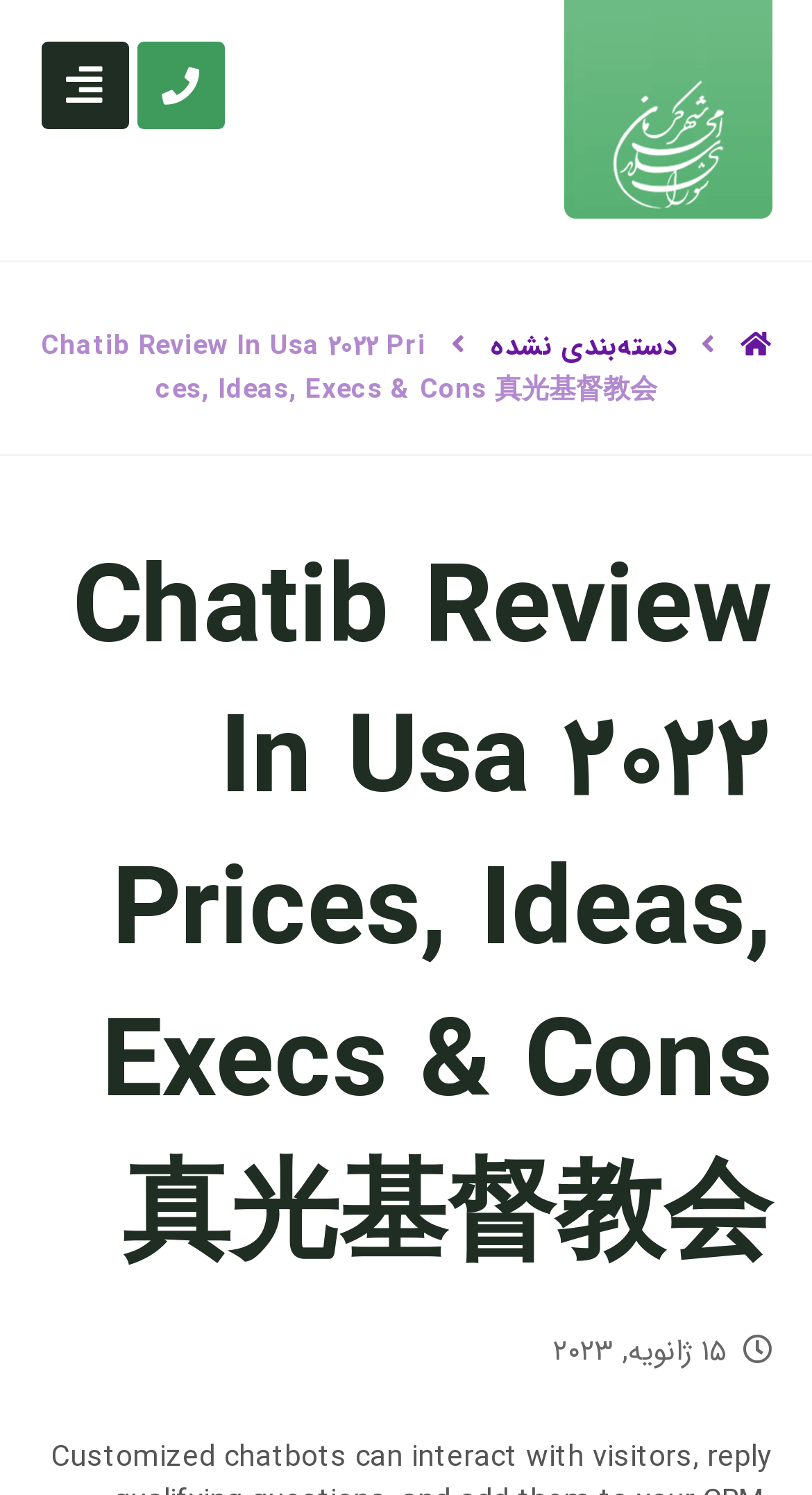What is the category of the article?
Look at the screenshot and give a one-word or phrase answer.

دسته‌بندی نشده